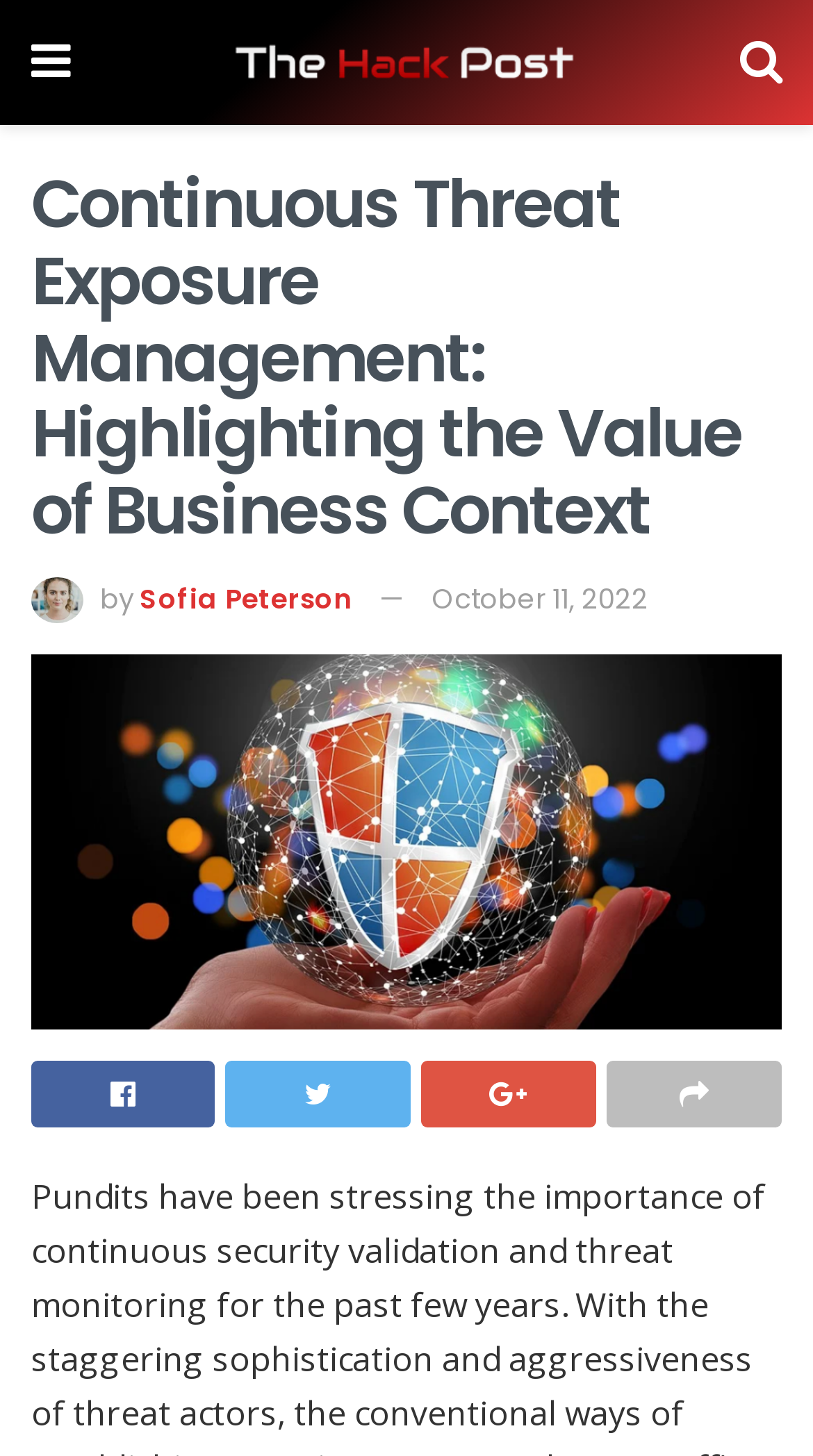Illustrate the webpage thoroughly, mentioning all important details.

The webpage appears to be a blog post or article titled "Continuous Threat Exposure Management: Highlighting the Value of Business Context". At the top left corner, there is a small icon represented by '\uf0c9'. Next to it, there is a link to "The Hack Post" accompanied by an image with the same name. On the top right corner, there is another icon represented by '\uf002'.

Below the top section, the main title of the article is displayed in a large font, spanning across the entire width of the page. Underneath the title, there is a small image of Sofia Peterson, the author of the article, accompanied by the text "by" and a link to the author's name. The publication date "October 11, 2022" is also displayed on the same line.

The main content of the article is presented below, with a large image or graphic that takes up most of the width of the page. The image is accompanied by a link with the same title as the article.

At the bottom of the page, there are four social media links or icons, represented by '\uf230', '\uf099', '\uf0d5', and '\uf064', respectively. They are aligned horizontally and take up about half of the page's width.